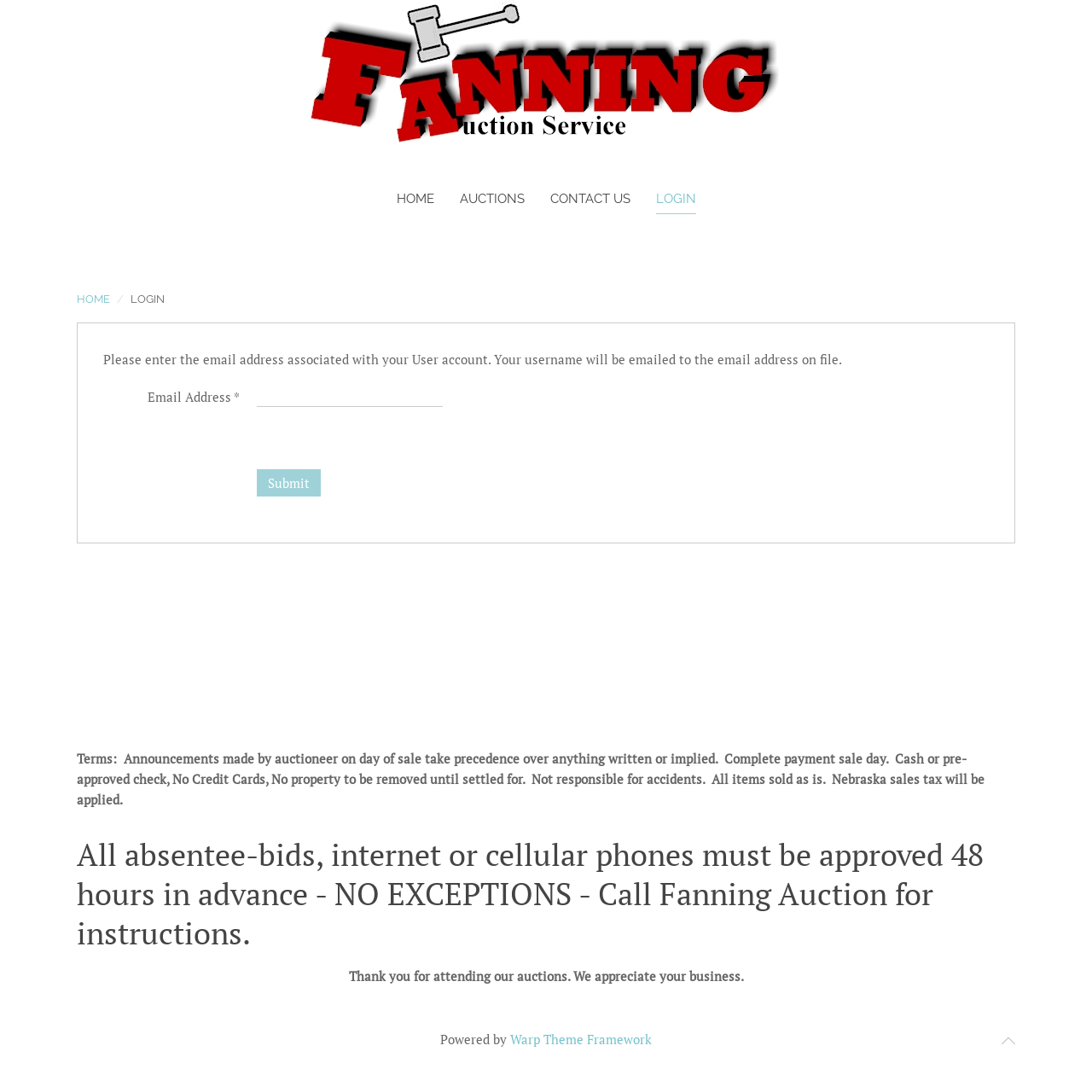Extract the bounding box coordinates of the UI element described: "Contact Us". Provide the coordinates in the format [left, top, right, bottom] with values ranging from 0 to 1.

[0.504, 0.155, 0.577, 0.209]